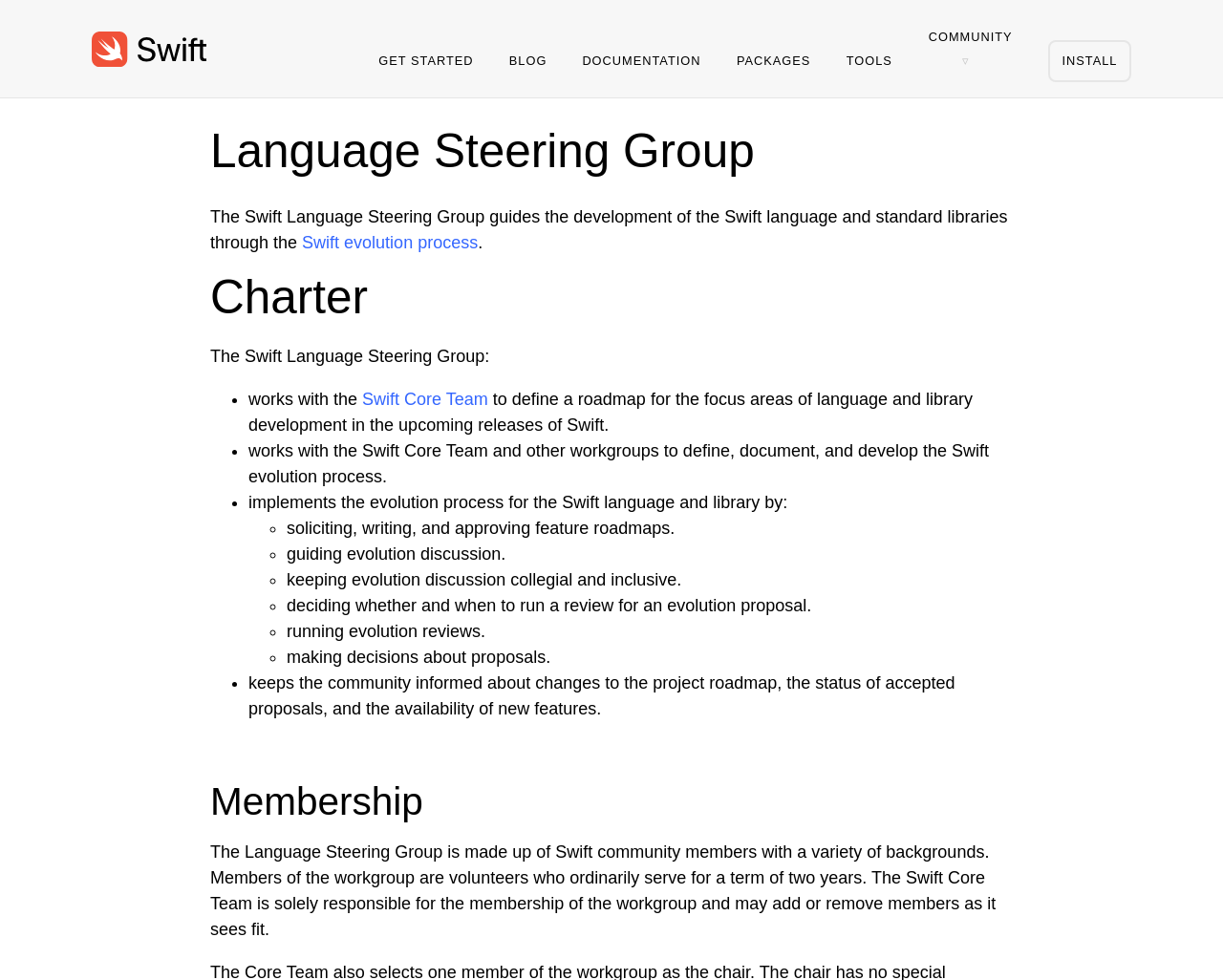Identify the bounding box coordinates of the region that needs to be clicked to carry out this instruction: "Visit the BLOG page". Provide these coordinates as four float numbers ranging from 0 to 1, i.e., [left, top, right, bottom].

[0.411, 0.047, 0.453, 0.078]